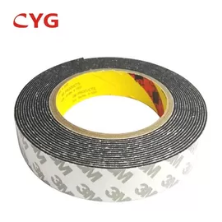What is the primary use of this thermal insulation tape?
Refer to the image and respond with a one-word or short-phrase answer.

Building insulation applications